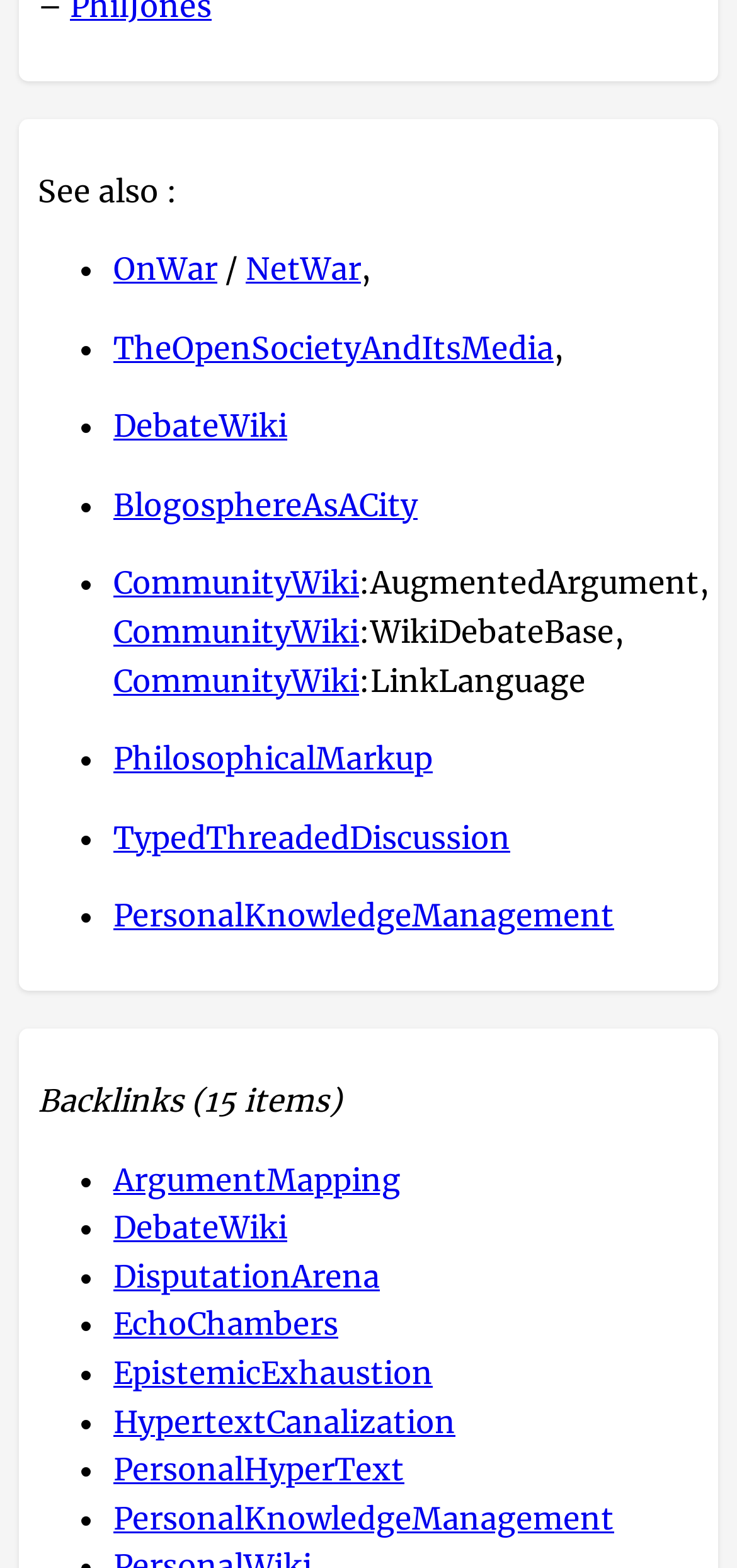Give the bounding box coordinates for the element described as: "Accept".

None